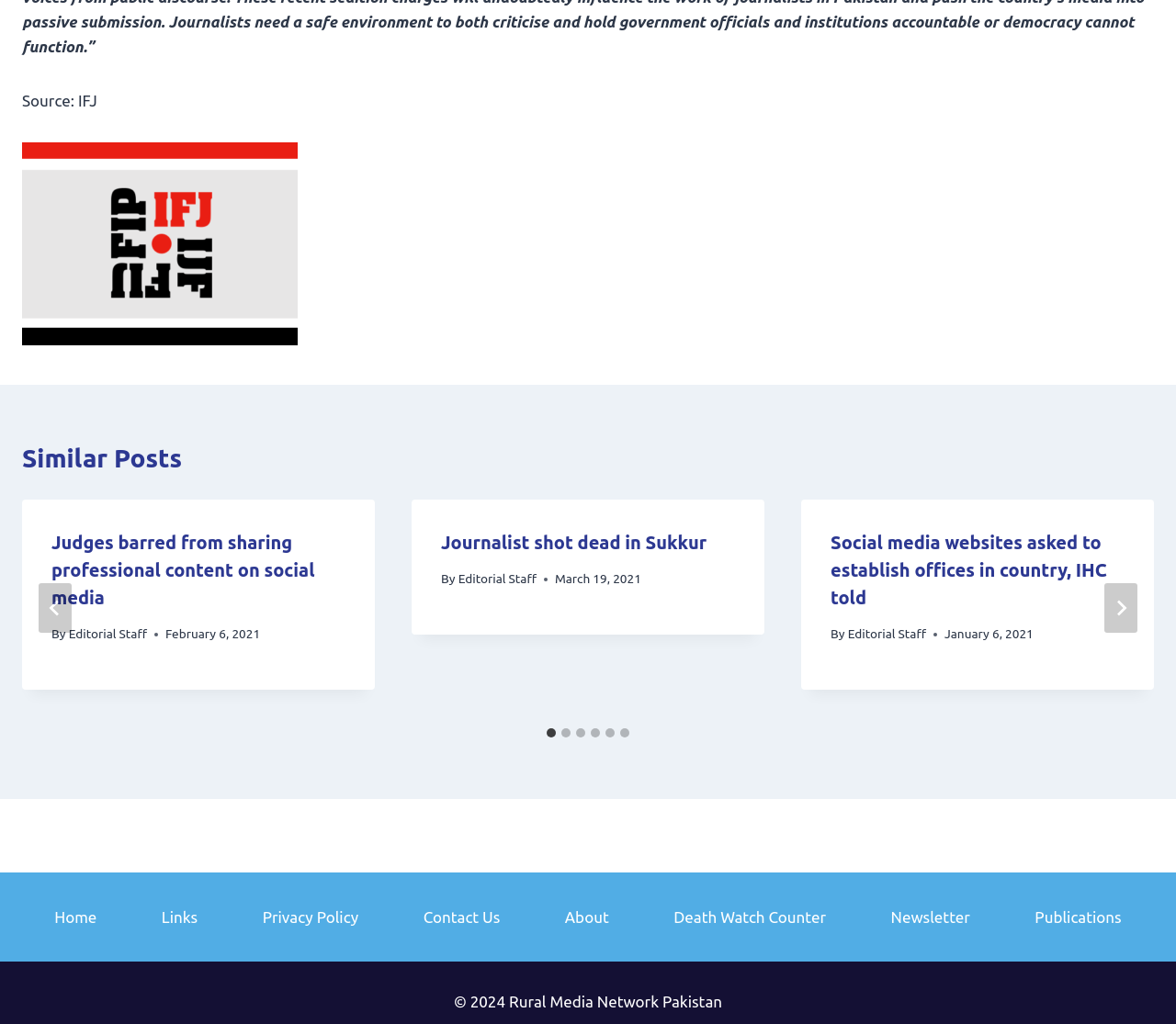Please identify the bounding box coordinates of the clickable area that will allow you to execute the instruction: "Visit Home page".

[0.038, 0.879, 0.09, 0.913]